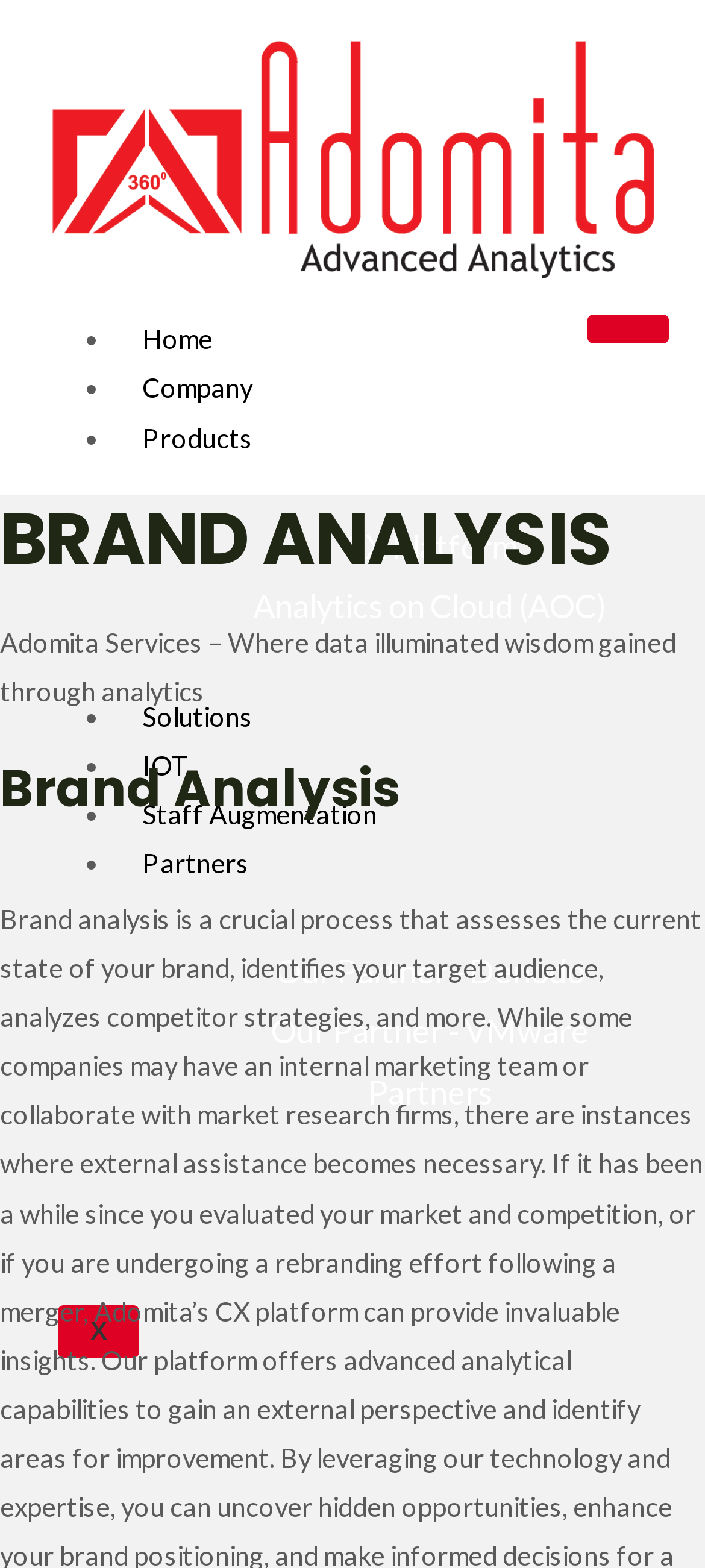Please specify the bounding box coordinates of the clickable region necessary for completing the following instruction: "Go to Home page". The coordinates must consist of four float numbers between 0 and 1, i.e., [left, top, right, bottom].

[0.164, 0.195, 0.34, 0.238]